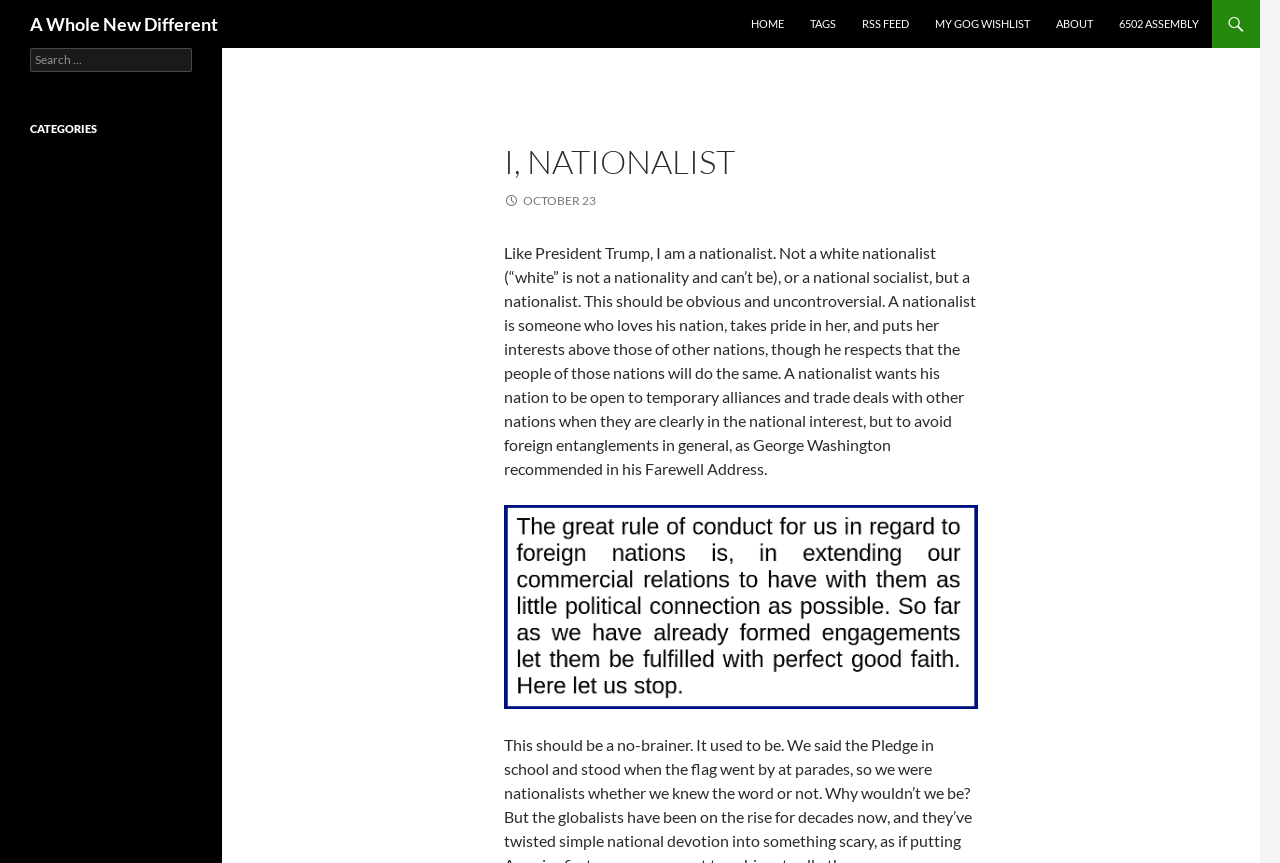Please determine the bounding box coordinates of the element's region to click in order to carry out the following instruction: "View the '6502 ASSEMBLY' page". The coordinates should be four float numbers between 0 and 1, i.e., [left, top, right, bottom].

[0.865, 0.0, 0.946, 0.056]